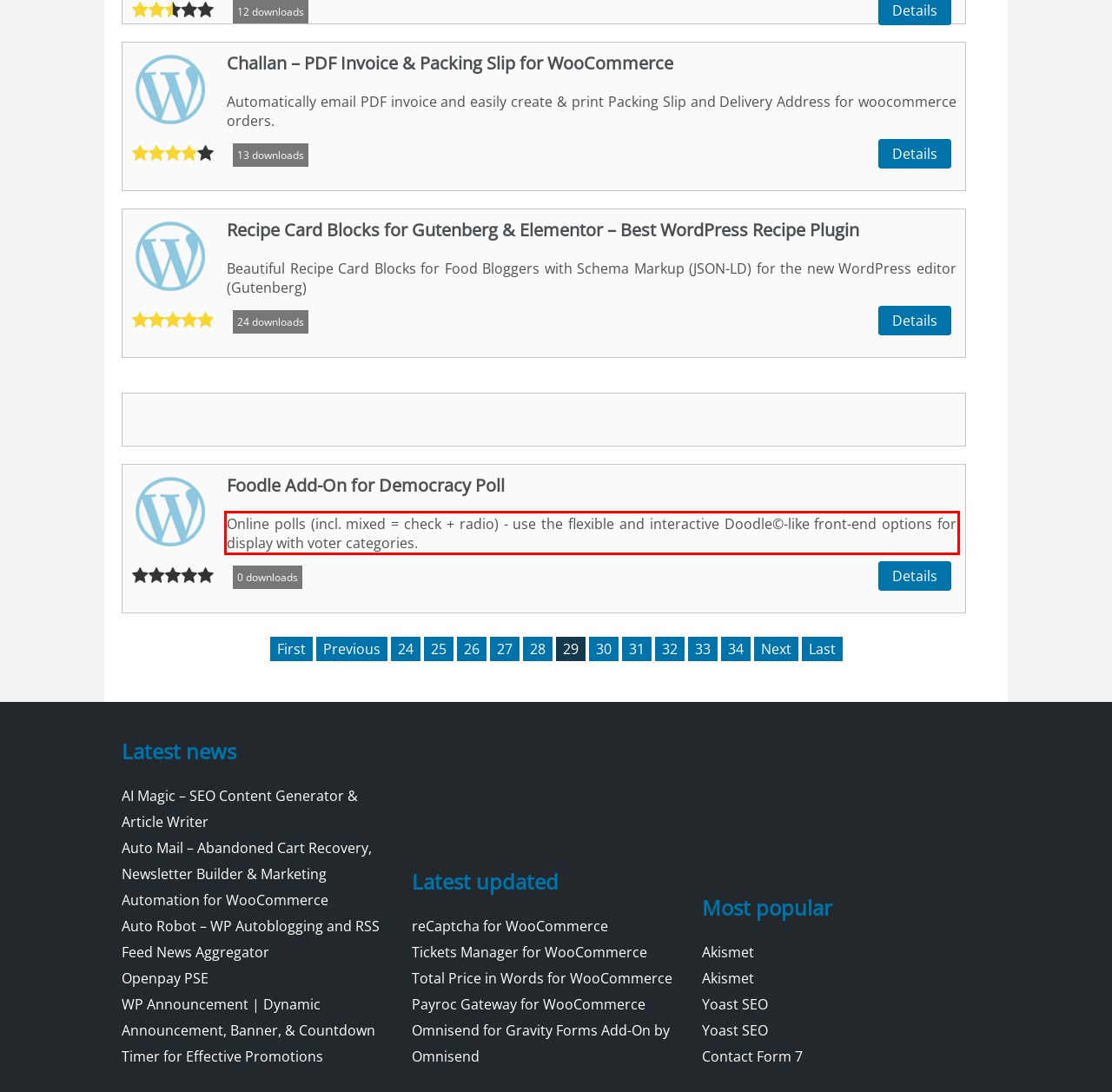Inspect the webpage screenshot that has a red bounding box and use OCR technology to read and display the text inside the red bounding box.

Online polls (incl. mixed = check + radio) - use the flexible and interactive Doodle©-like front-end options for display with voter categories.